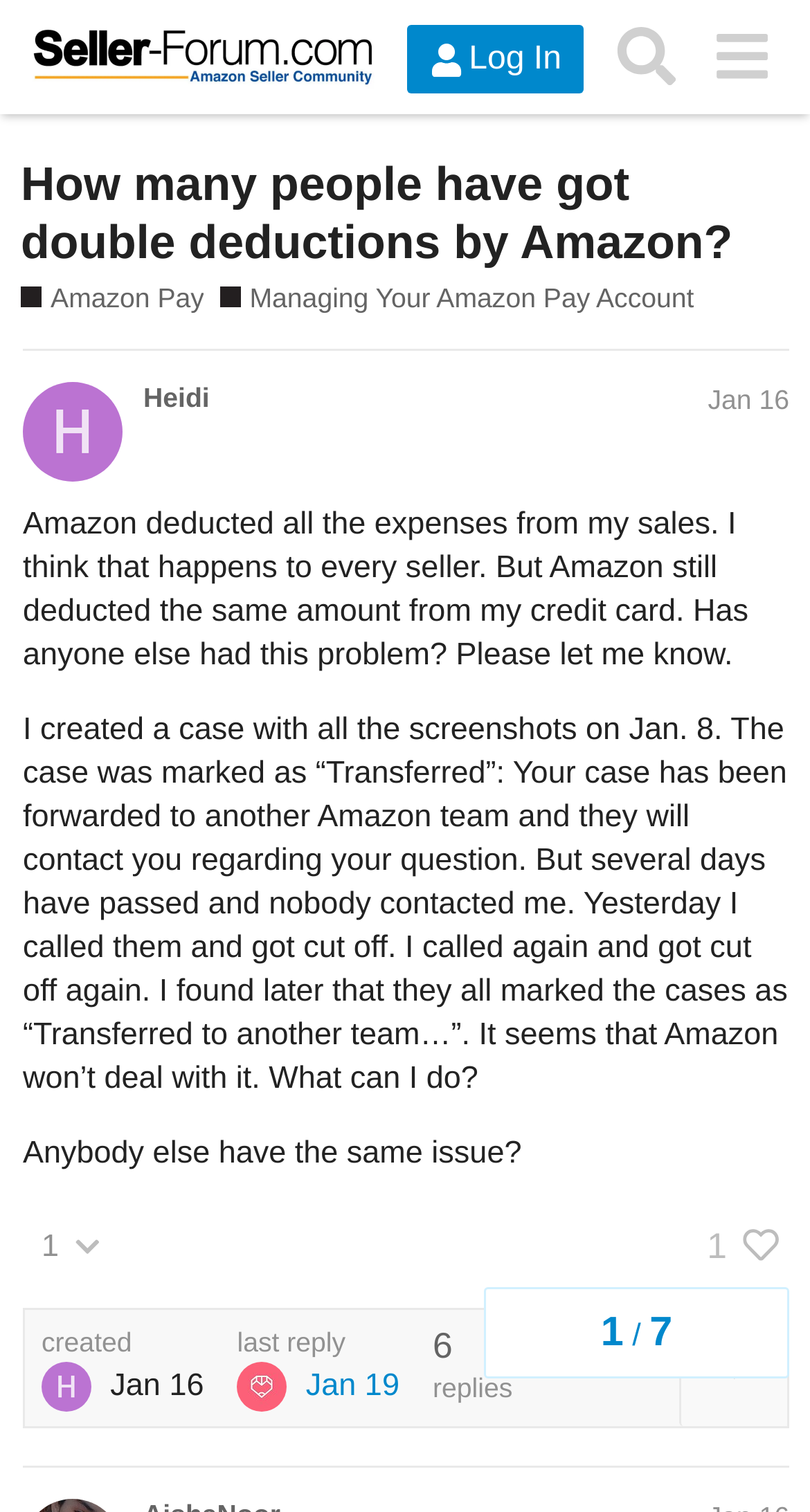Pinpoint the bounding box coordinates of the clickable area needed to execute the instruction: "Search for topics in the forum". The coordinates should be specified as four float numbers between 0 and 1, i.e., [left, top, right, bottom].

[0.741, 0.006, 0.857, 0.069]